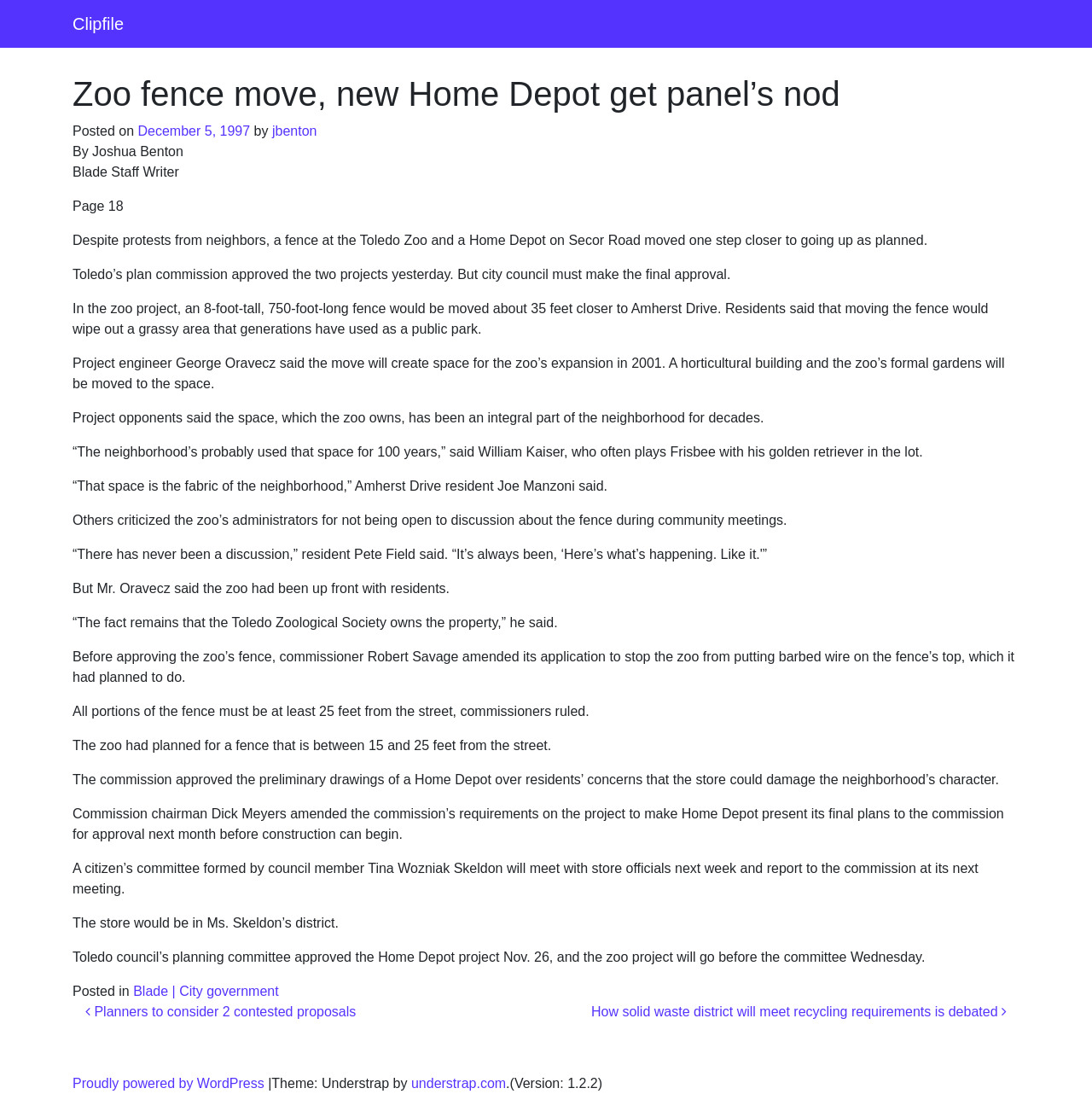Find the bounding box coordinates of the element to click in order to complete the given instruction: "Visit the website powered by WordPress."

[0.377, 0.984, 0.463, 0.997]